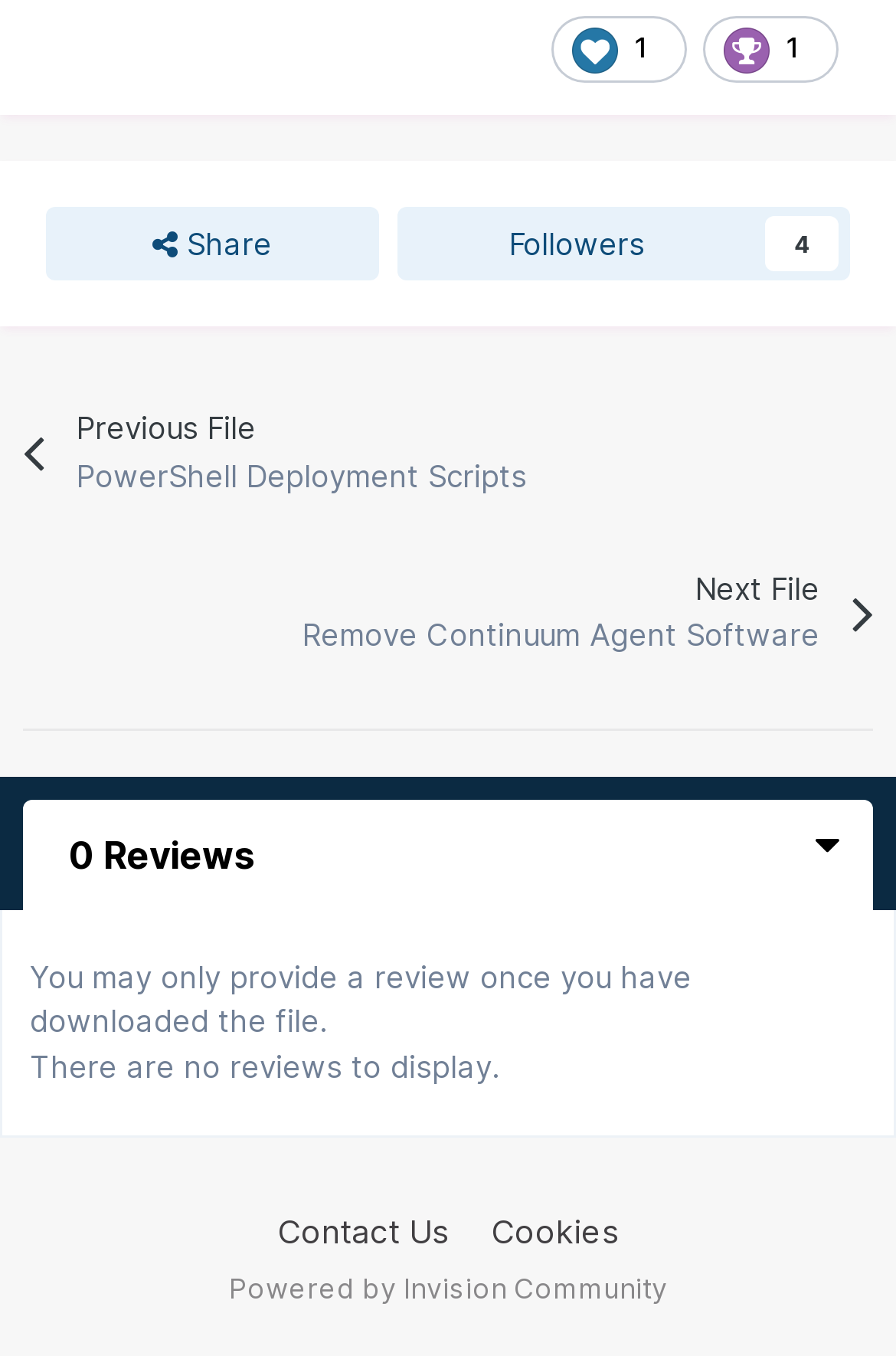Please locate the clickable area by providing the bounding box coordinates to follow this instruction: "View followers".

[0.442, 0.153, 0.949, 0.207]